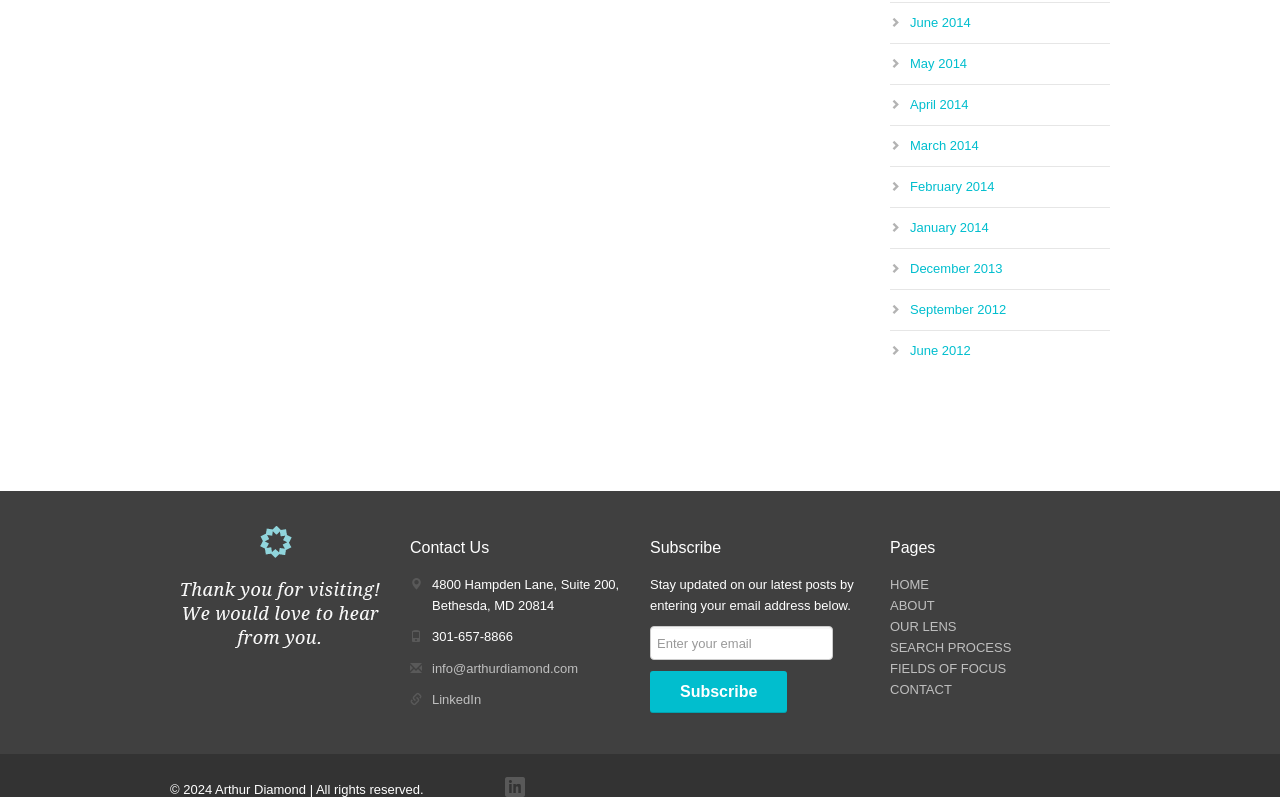Pinpoint the bounding box coordinates for the area that should be clicked to perform the following instruction: "Enter email address to subscribe".

[0.508, 0.785, 0.65, 0.828]